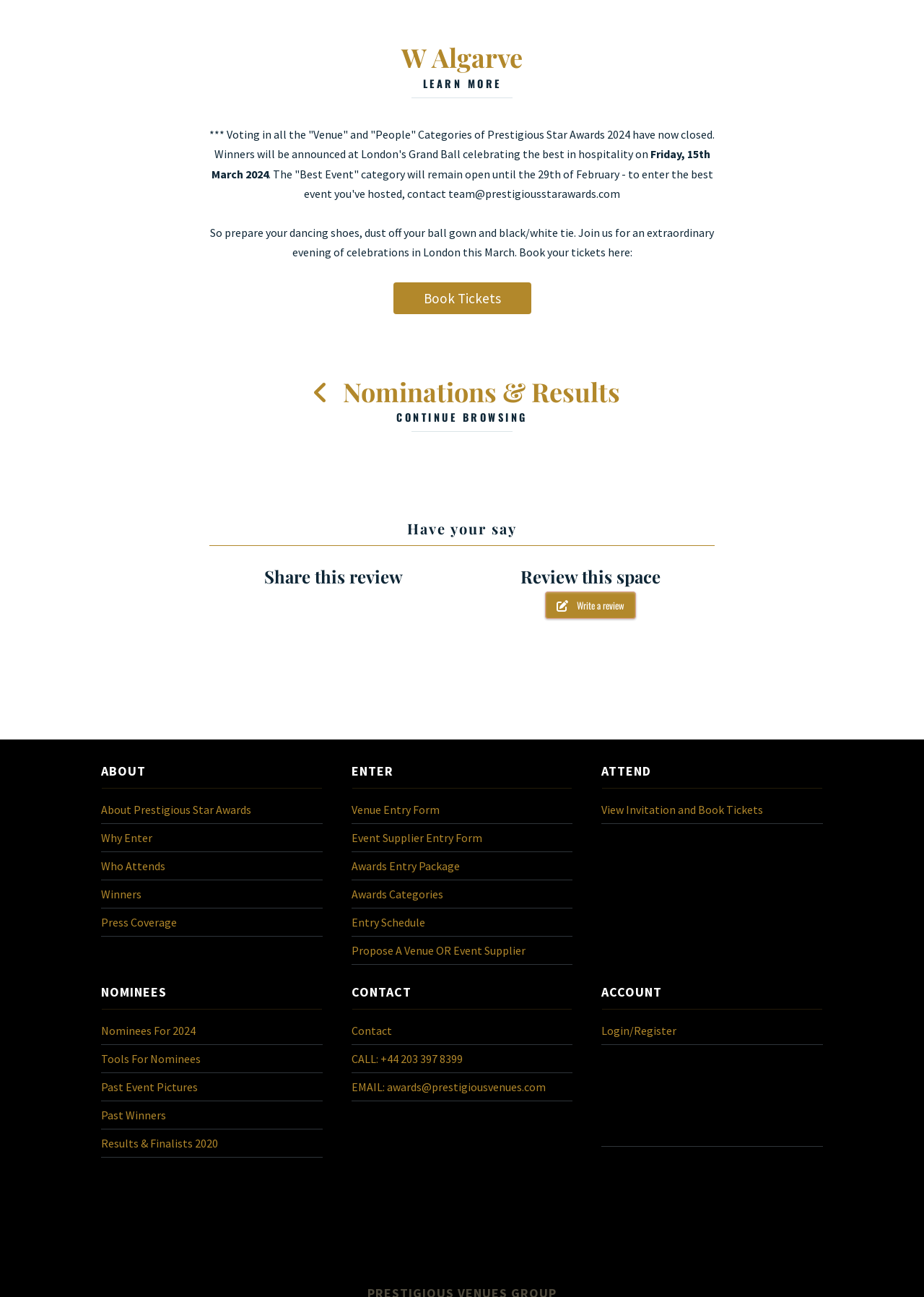Please find the bounding box for the UI component described as follows: "Login/Register".

[0.651, 0.789, 0.732, 0.8]